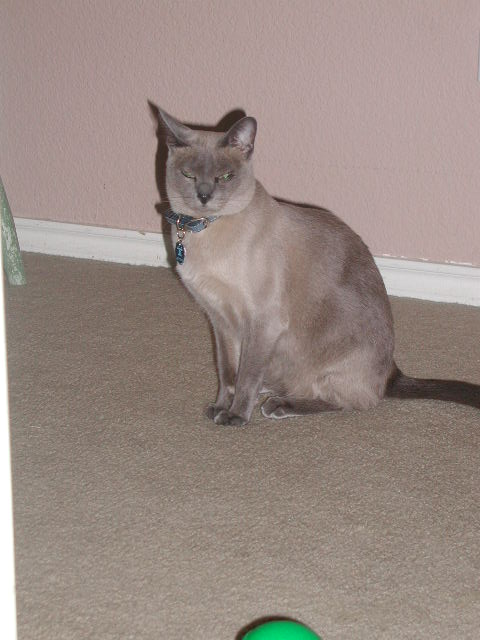What is the color of the walls in the background?
Please give a detailed and thorough answer to the question, covering all relevant points.

The caption describes the background as having 'soft pastel walls', which indicates the color of the walls.